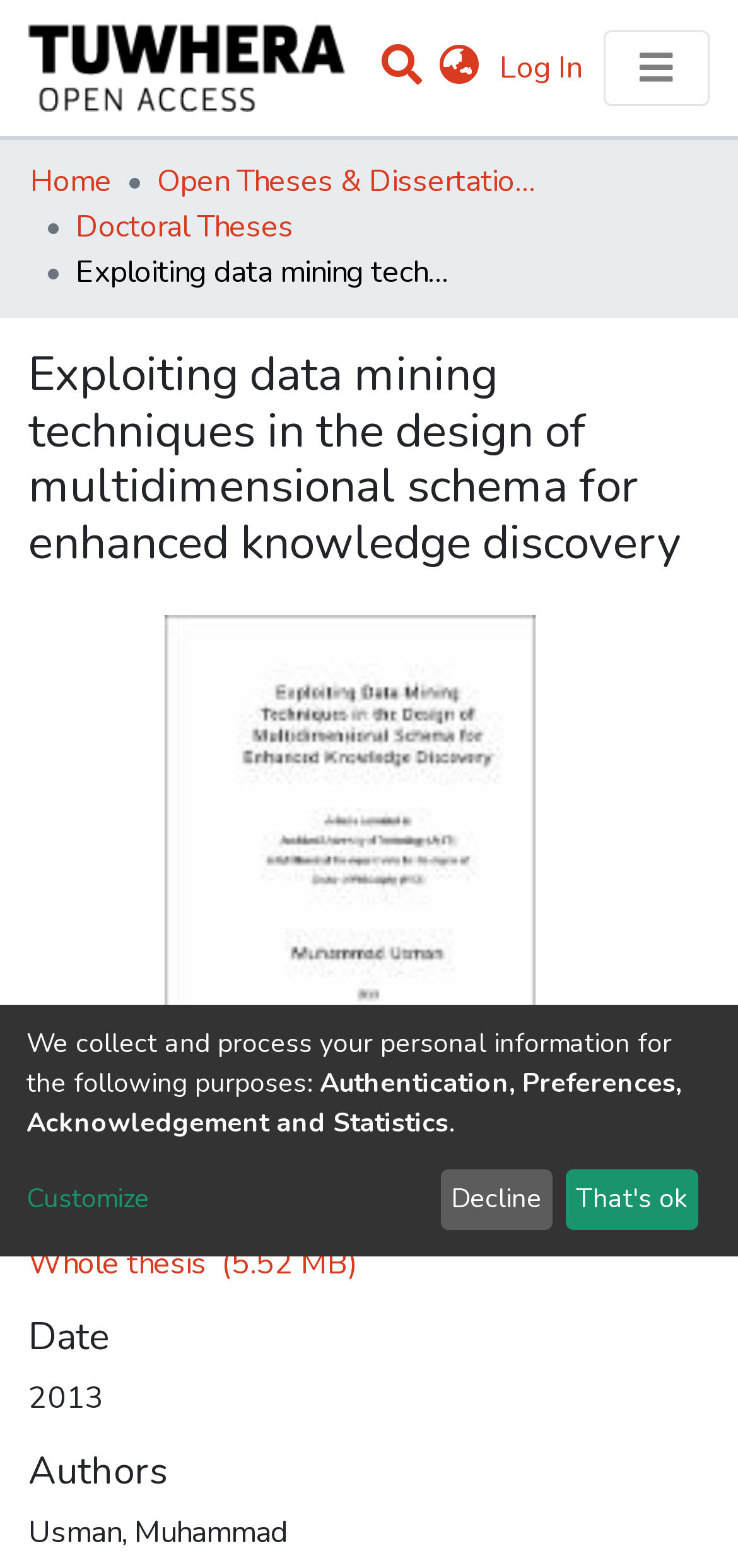Offer an extensive depiction of the webpage and its key elements.

This webpage appears to be a thesis repository page, with a focus on a specific thesis titled "Exploiting data mining techniques in the design of multidimensional schema for enhanced knowledge discovery". 

At the top left corner, there is a repository logo, accompanied by a navigation bar with links to the user profile, search function, language switch, and login options. The search function is a textbox with a magnifying glass icon. 

Below the navigation bar, there is a main navigation bar with links to "Communities & Collections", "Statistics", and "Browse". A breadcrumb navigation bar is also present, showing the path from "Home" to "Open Theses & Dissertations" to "Doctoral Theses". 

The main content of the page is divided into sections. The first section displays the title of the thesis, with a link to the full text below it. The next section is labeled "Files" and contains a link to download the whole thesis. 

Following this, there are sections for "Date" and "Authors", with the date "2013" and the author's name "Usman, Muhammad" respectively. 

At the bottom of the page, there is a notice about collecting and processing personal information, with a link to customize the settings. Two buttons, "Decline" and "That's ok", are also present.